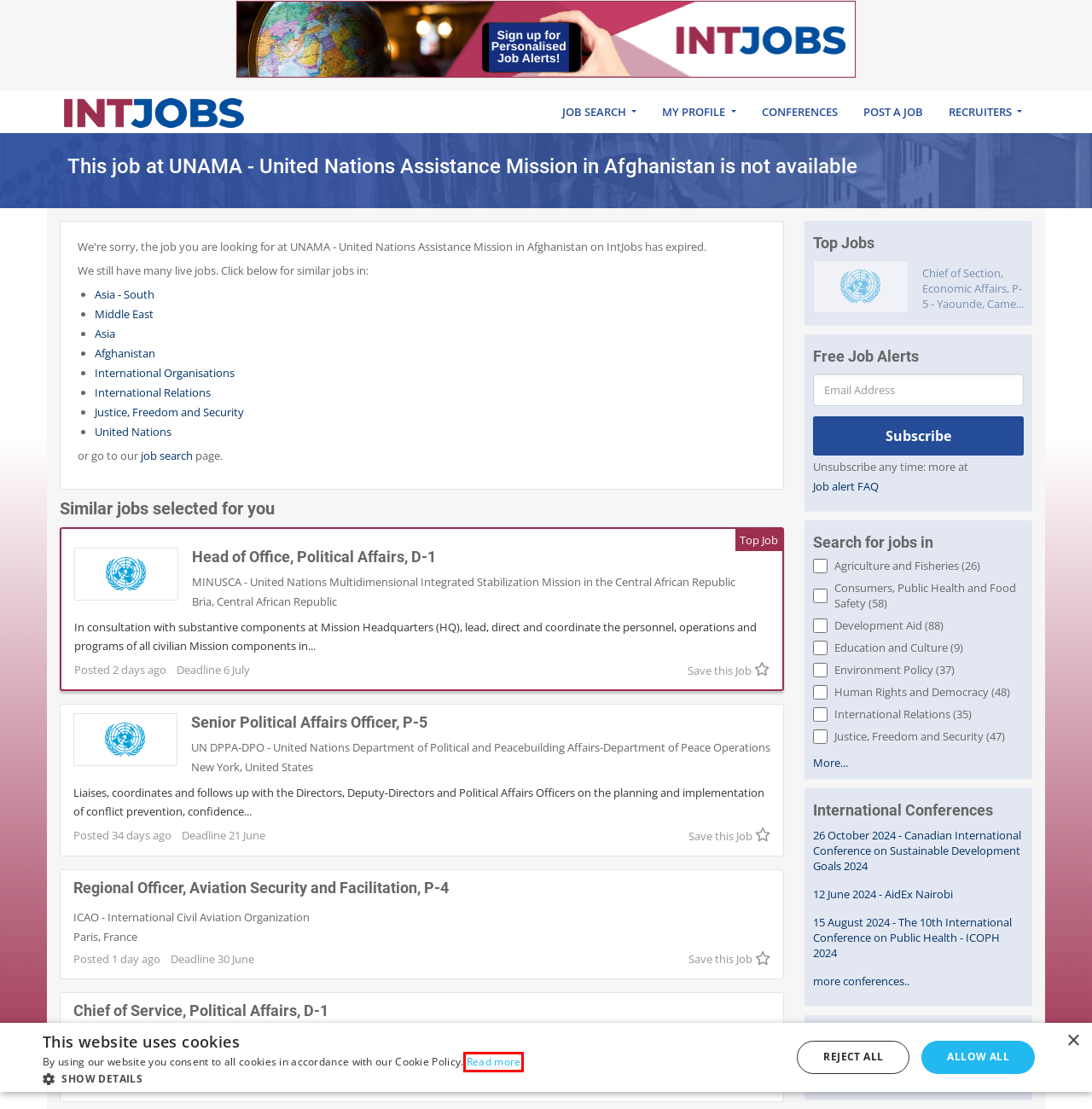Provided is a screenshot of a webpage with a red bounding box around an element. Select the most accurate webpage description for the page that appears after clicking the highlighted element. Here are the candidates:
A. Conferences In Europe | IntJobs
B. Canadian International Conference On Sustainable Development Goals 2024 | IntJobs
C. Jobs in Brussels for international experts and expats | BrusselsJobs
D. Jobs in European affairs in Brussels and EU Institutions
E. International Affairs Jobs | IntJobs
F. AidEx Nairobi | IntJobs
G. The 10th International Conference On Public Health - ICOPH 2024 | IntJobs
H. Privacy Policy | IntJobs

H